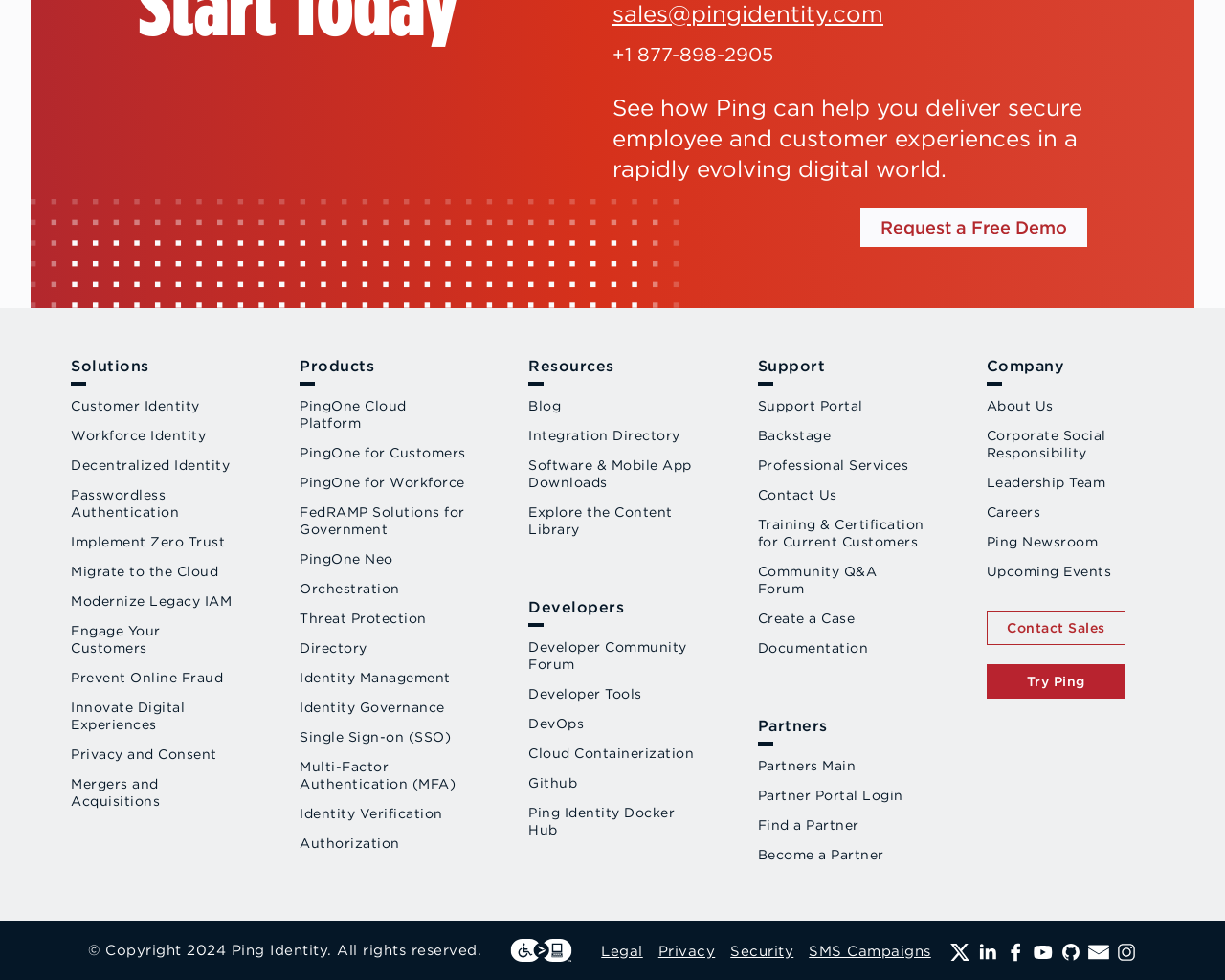Please identify the bounding box coordinates of the element I should click to complete this instruction: 'Explore the solutions for customer identity'. The coordinates should be given as four float numbers between 0 and 1, like this: [left, top, right, bottom].

[0.058, 0.404, 0.195, 0.434]